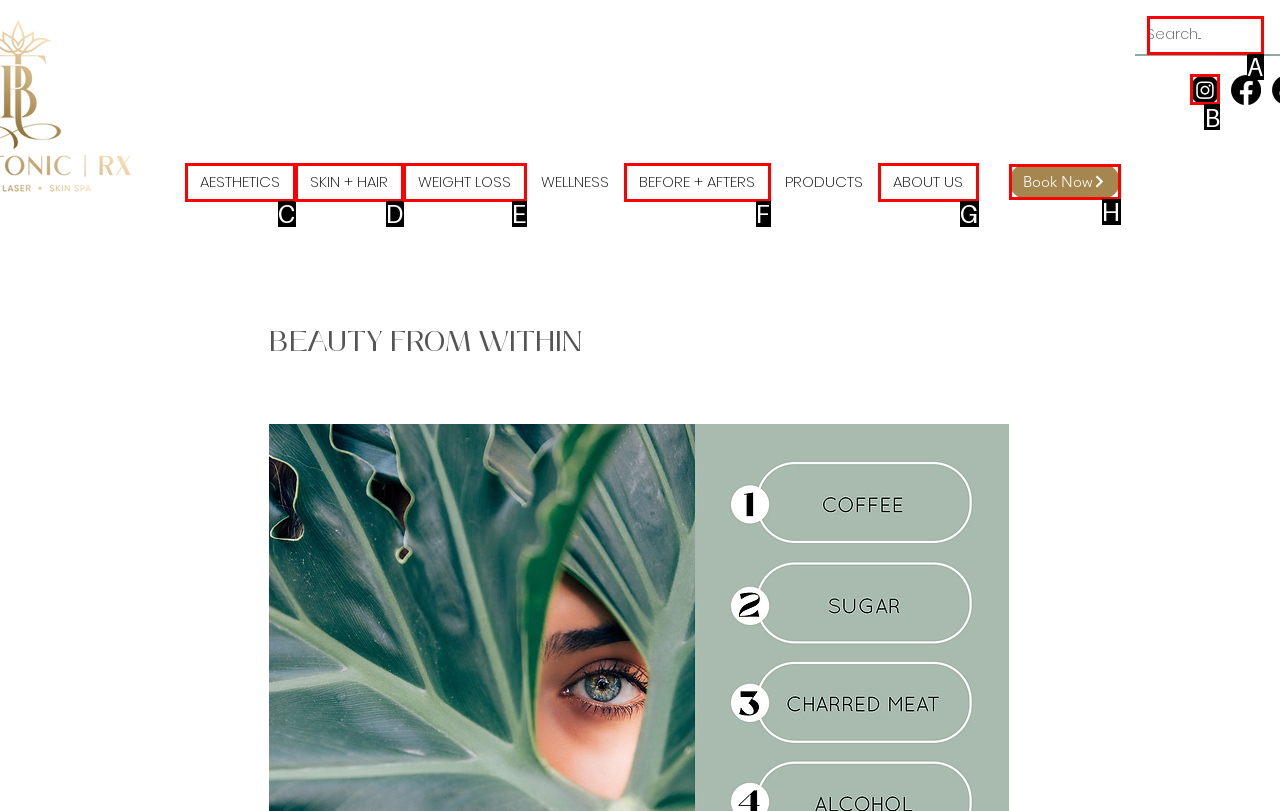Given the task: View Instagram page, indicate which boxed UI element should be clicked. Provide your answer using the letter associated with the correct choice.

B